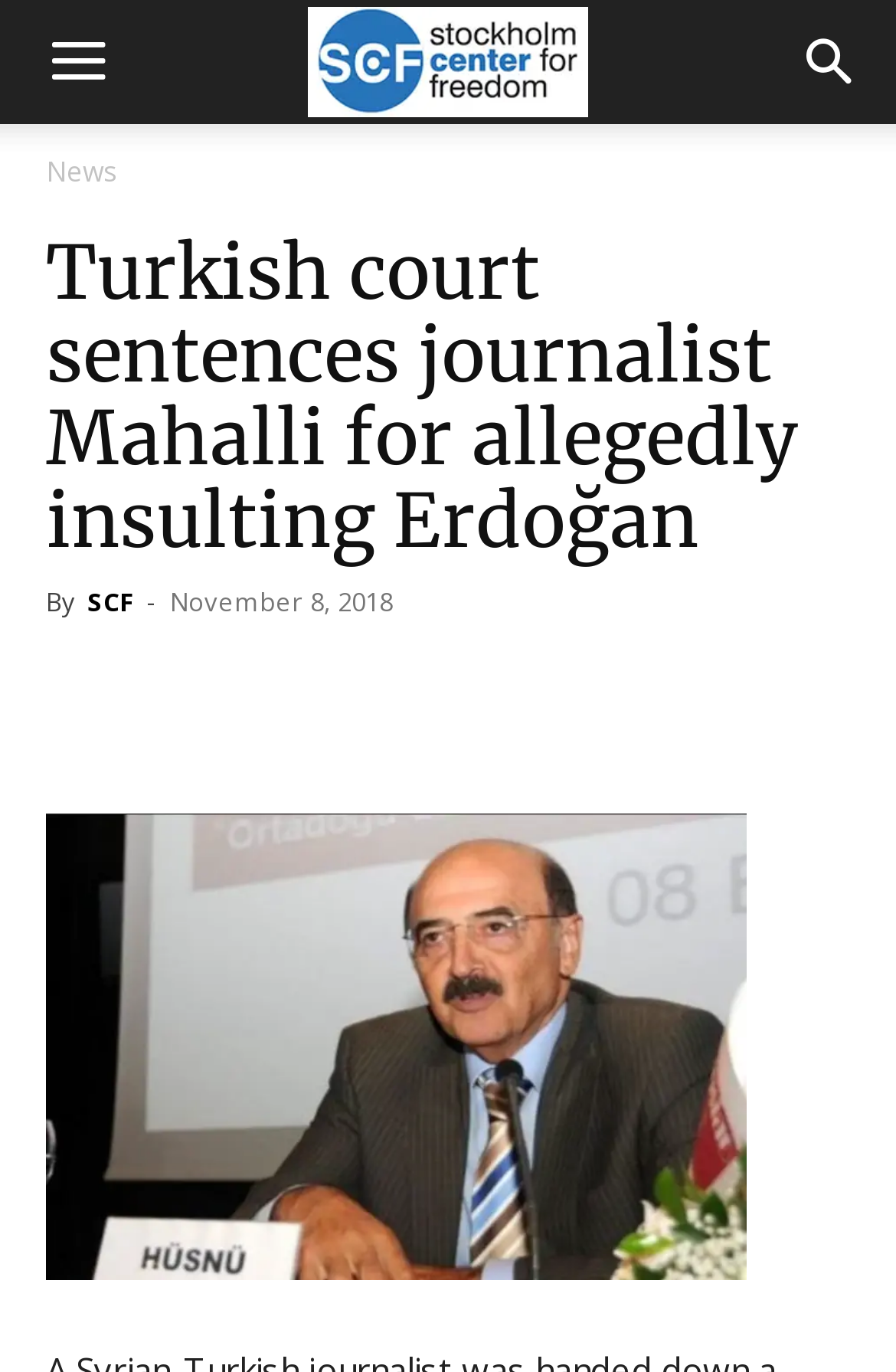Calculate the bounding box coordinates for the UI element based on the following description: "title="HüsnüMahalli"". Ensure the coordinates are four float numbers between 0 and 1, i.e., [left, top, right, bottom].

[0.051, 0.593, 0.949, 0.934]